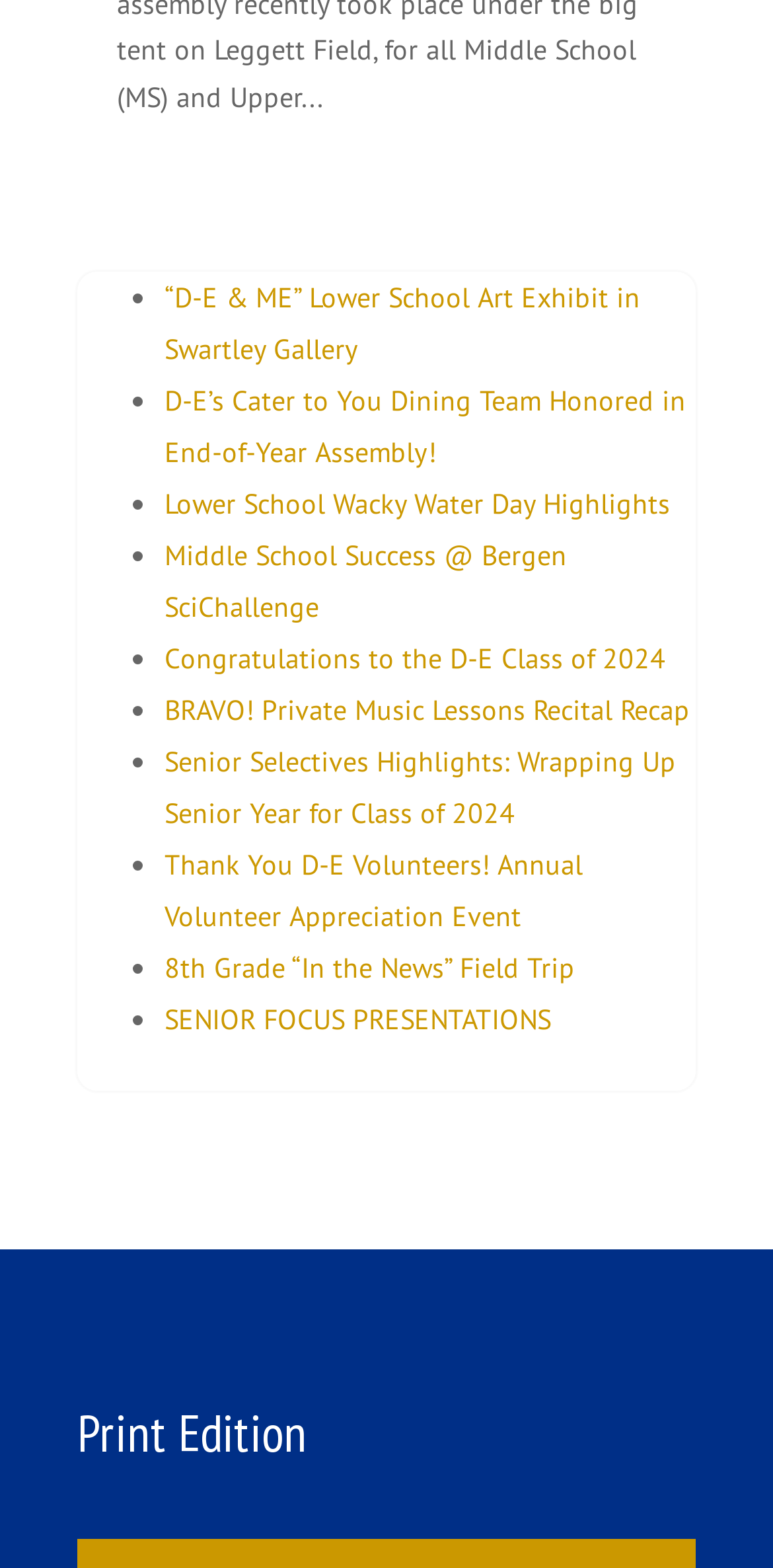Find the bounding box coordinates of the clickable region needed to perform the following instruction: "Click the 'Menu' button". The coordinates should be provided as four float numbers between 0 and 1, i.e., [left, top, right, bottom].

None